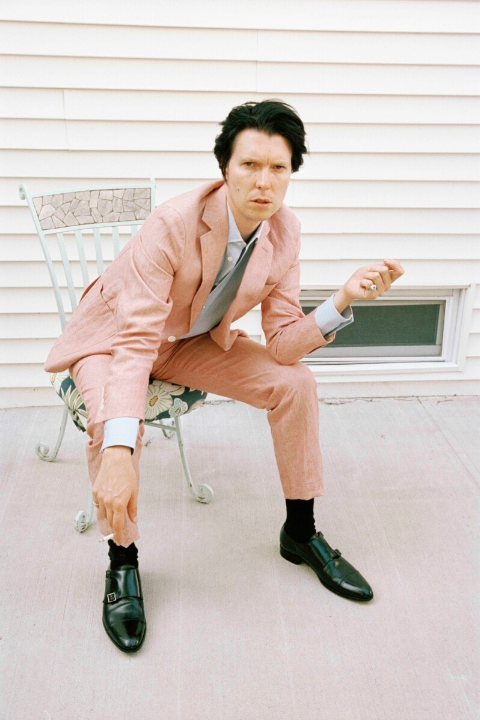Reply to the question with a single word or phrase:
What is the theme of Alex Cameron's new single?

Legitimacy and personal expression